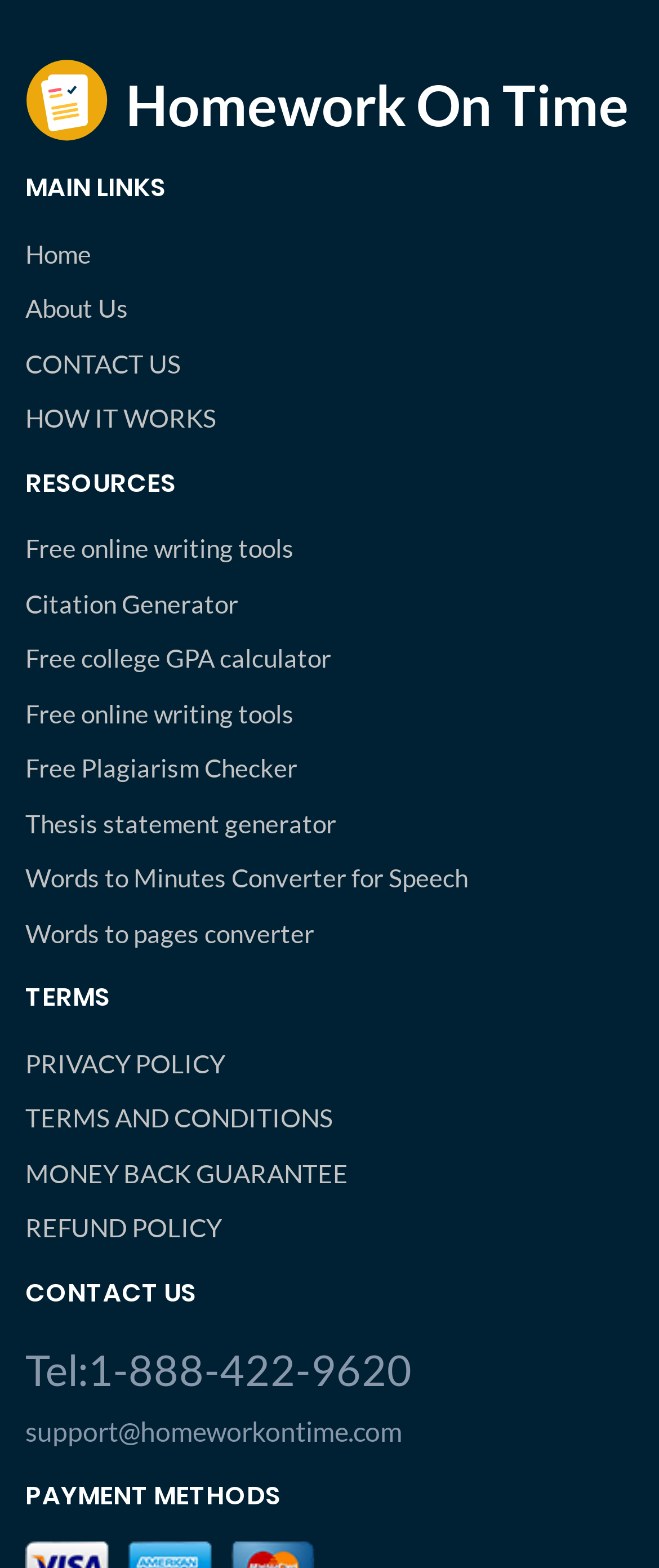Please mark the bounding box coordinates of the area that should be clicked to carry out the instruction: "Click on Home".

[0.038, 0.15, 0.962, 0.174]